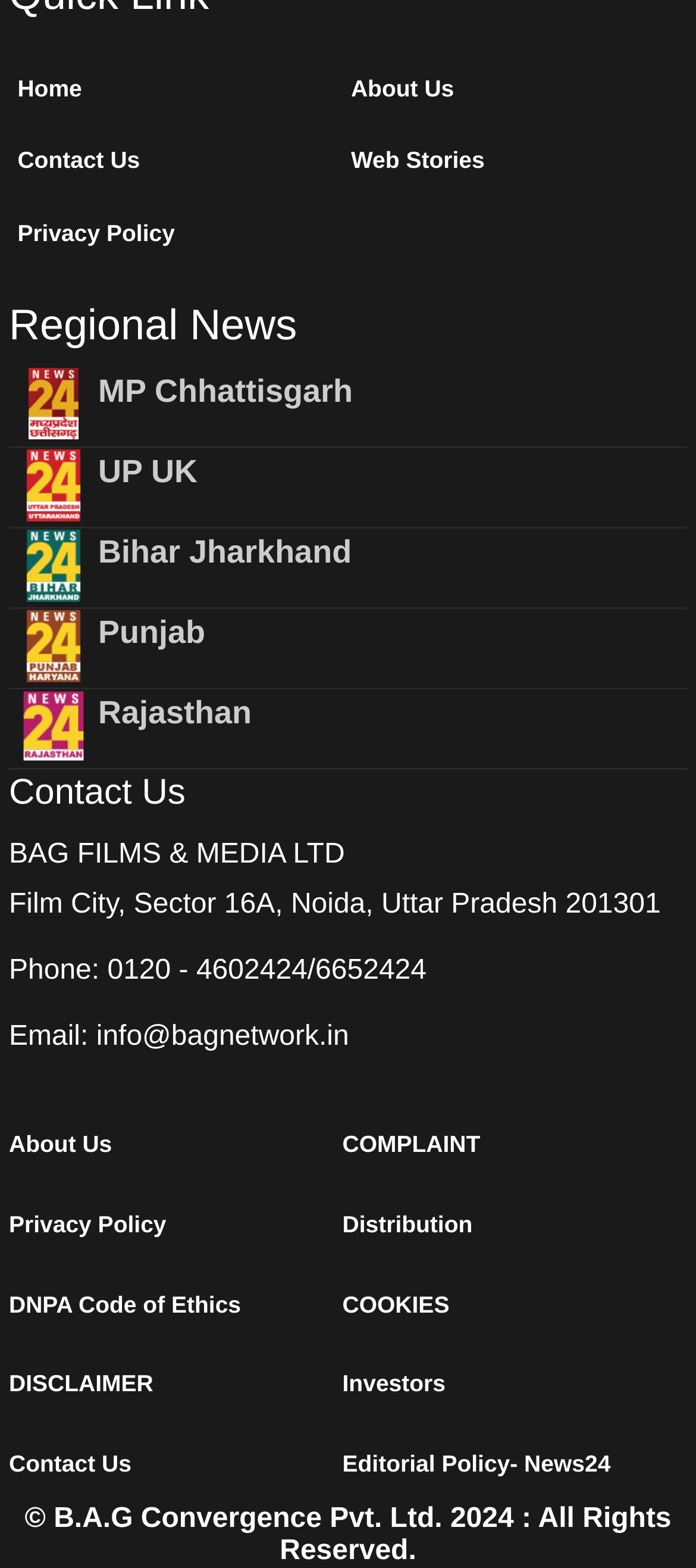Analyze the image and answer the question with as much detail as possible: 
What is the name of the company at the bottom of the page?

I found the answer by looking at the static text element at the bottom of the page, which mentions the company name and the year 2024.